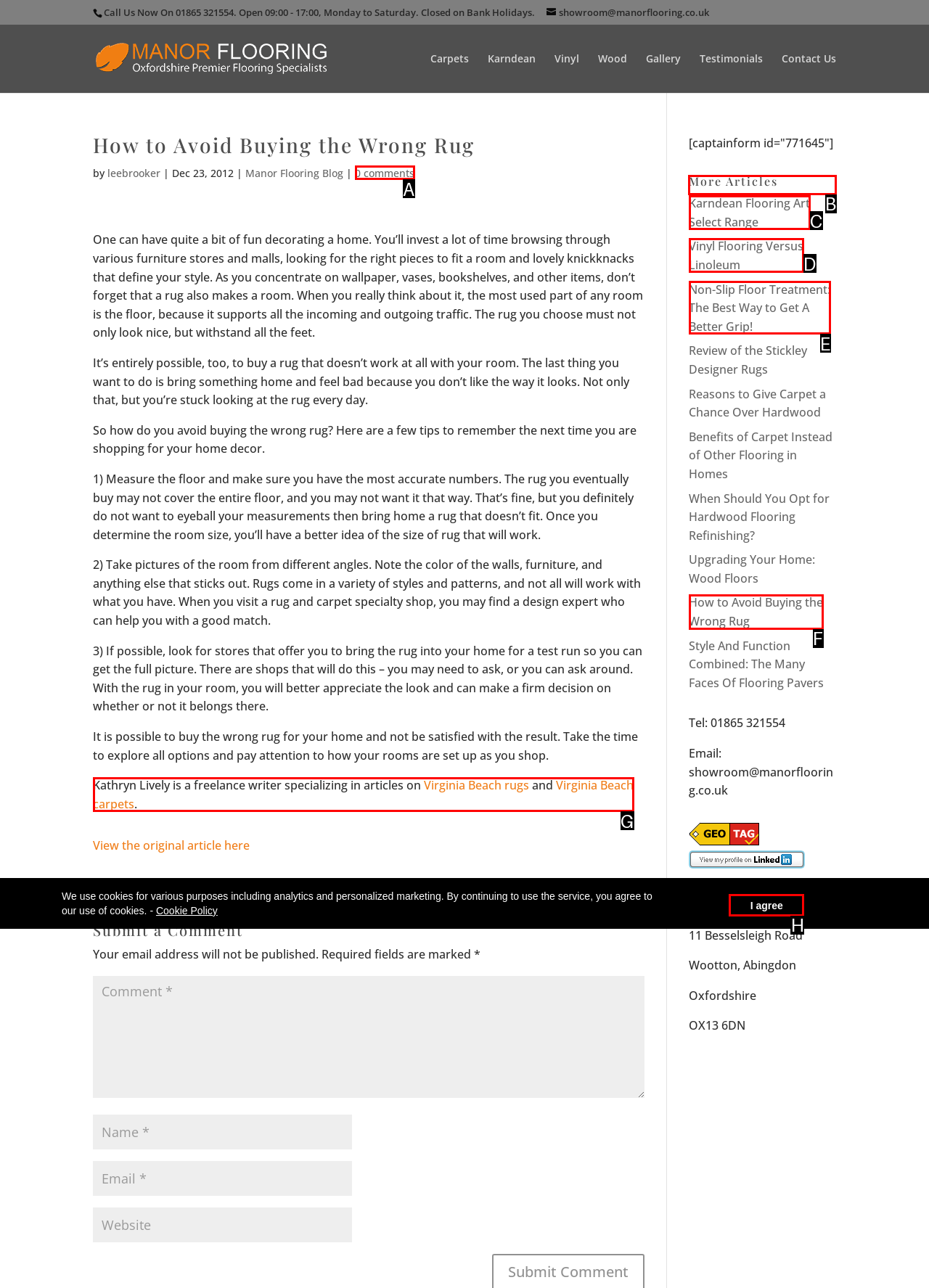Select the letter of the element you need to click to complete this task: Click on the 'More Articles' link
Answer using the letter from the specified choices.

B